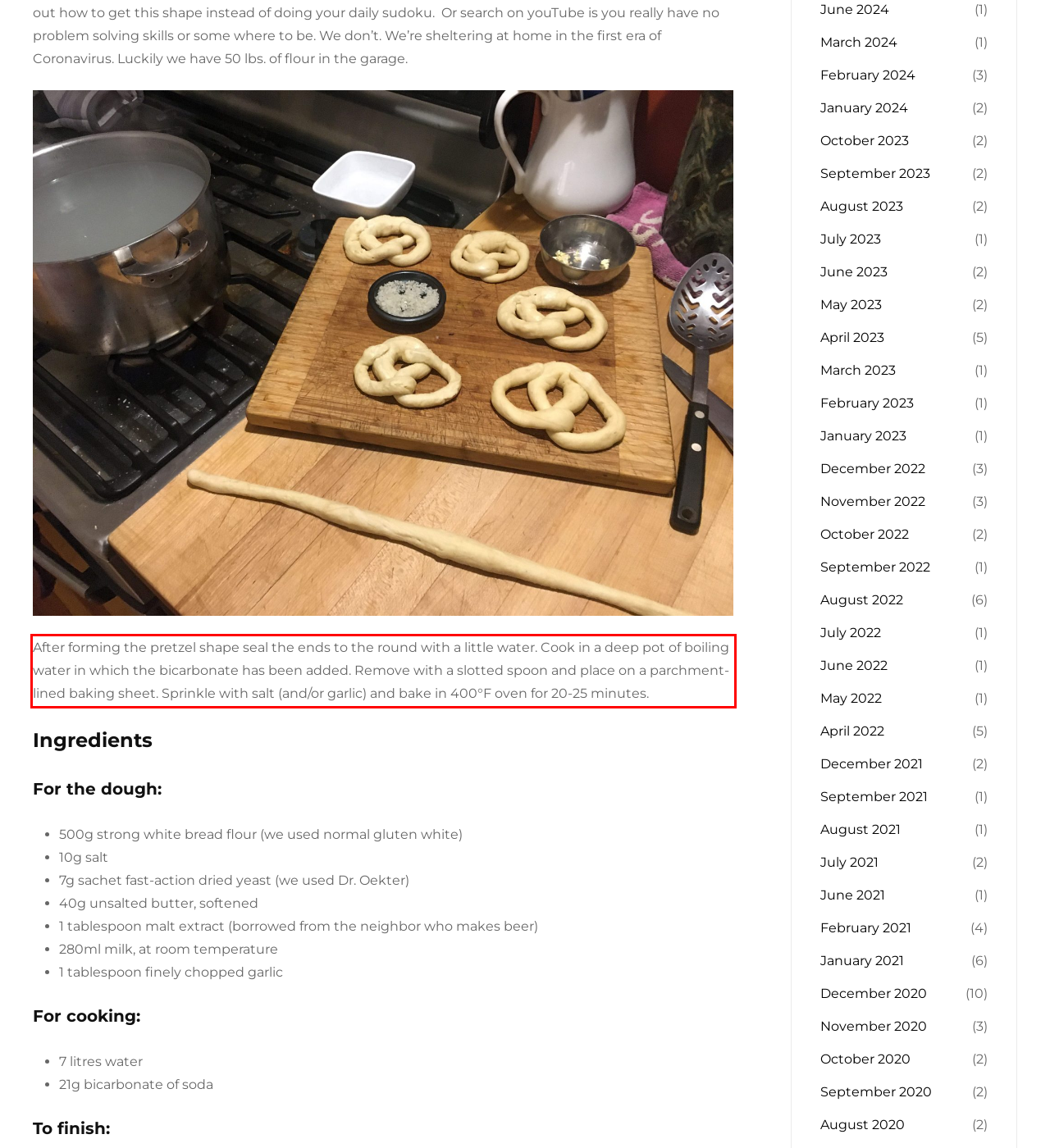Please look at the webpage screenshot and extract the text enclosed by the red bounding box.

After forming the pretzel shape seal the ends to the round with a little water. Cook in a deep pot of boiling water in which the bicarbonate has been added. Remove with a slotted spoon and place on a parchment-lined baking sheet. Sprinkle with salt (and/or garlic) and bake in 400°F oven for 20-25 minutes.